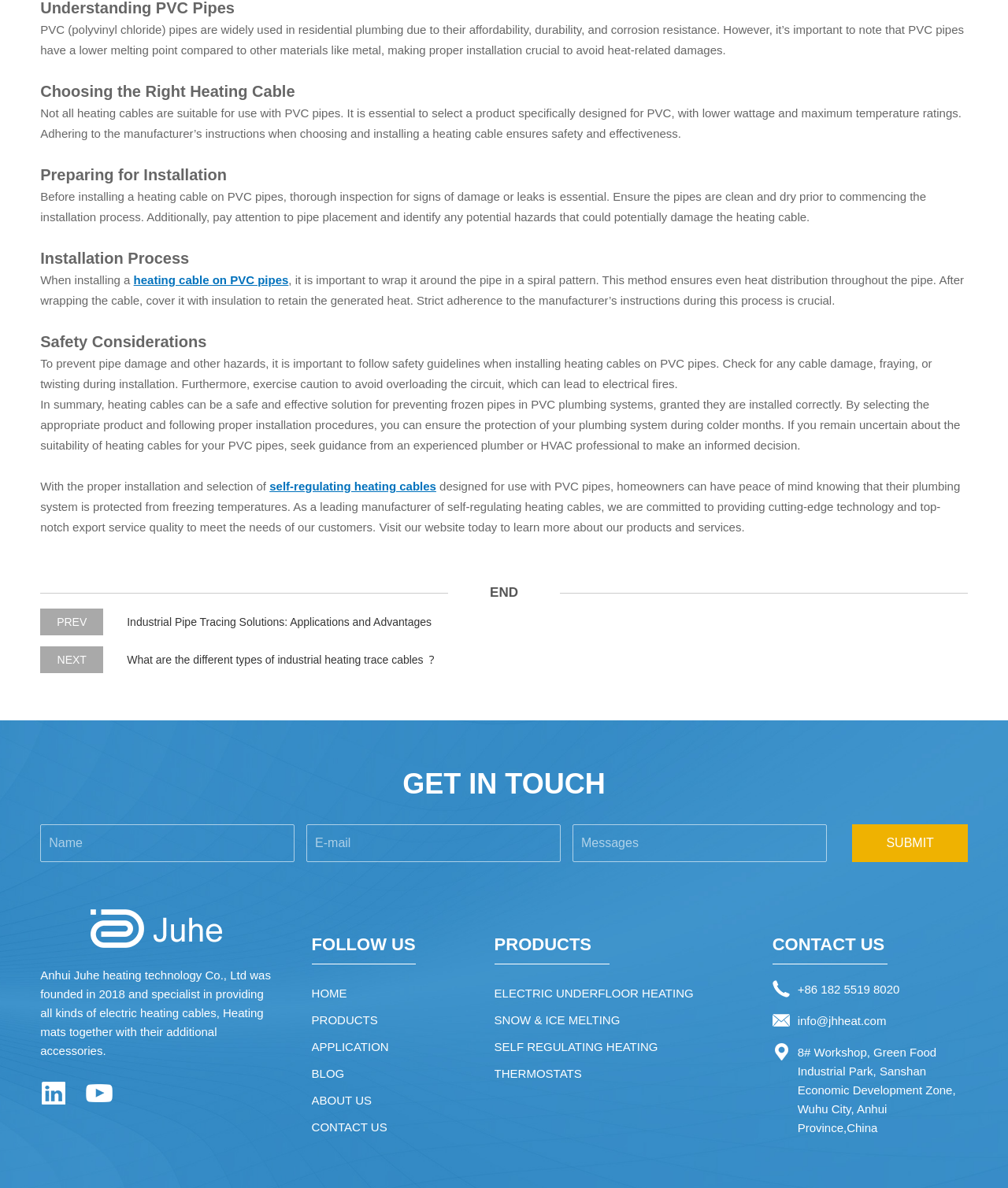What is the purpose of covering the heating cable with insulation?
Answer the question with detailed information derived from the image.

The webpage instructs to cover the heating cable with insulation after wrapping it around the PVC pipe, which is to retain the generated heat and ensure the effectiveness of the heating system.